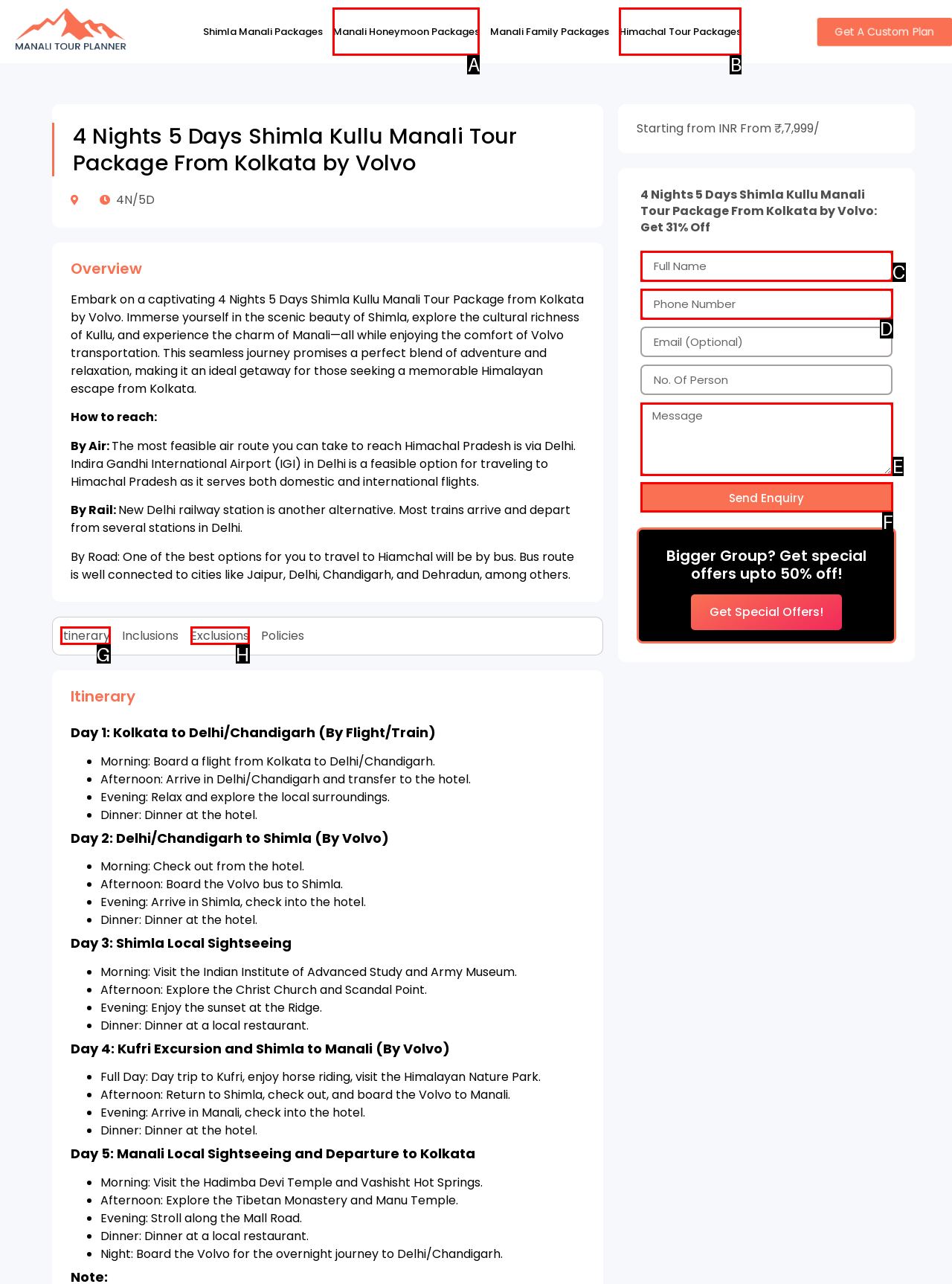Indicate which HTML element you need to click to complete the task: Click the 'Send Enquiry' button. Provide the letter of the selected option directly.

F